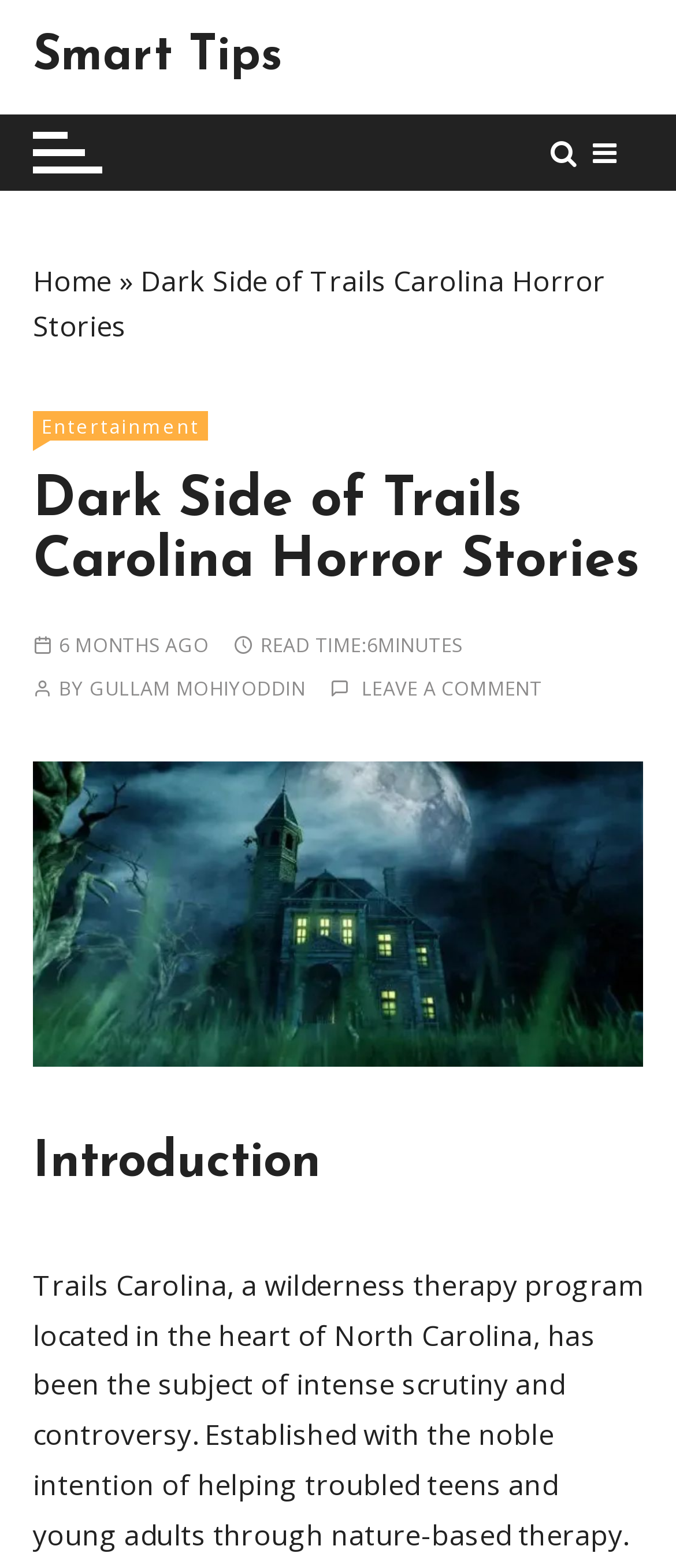Use a single word or phrase to answer the question:
What is the title of the image?

Dark Side of Trails Carolina Horror Stories